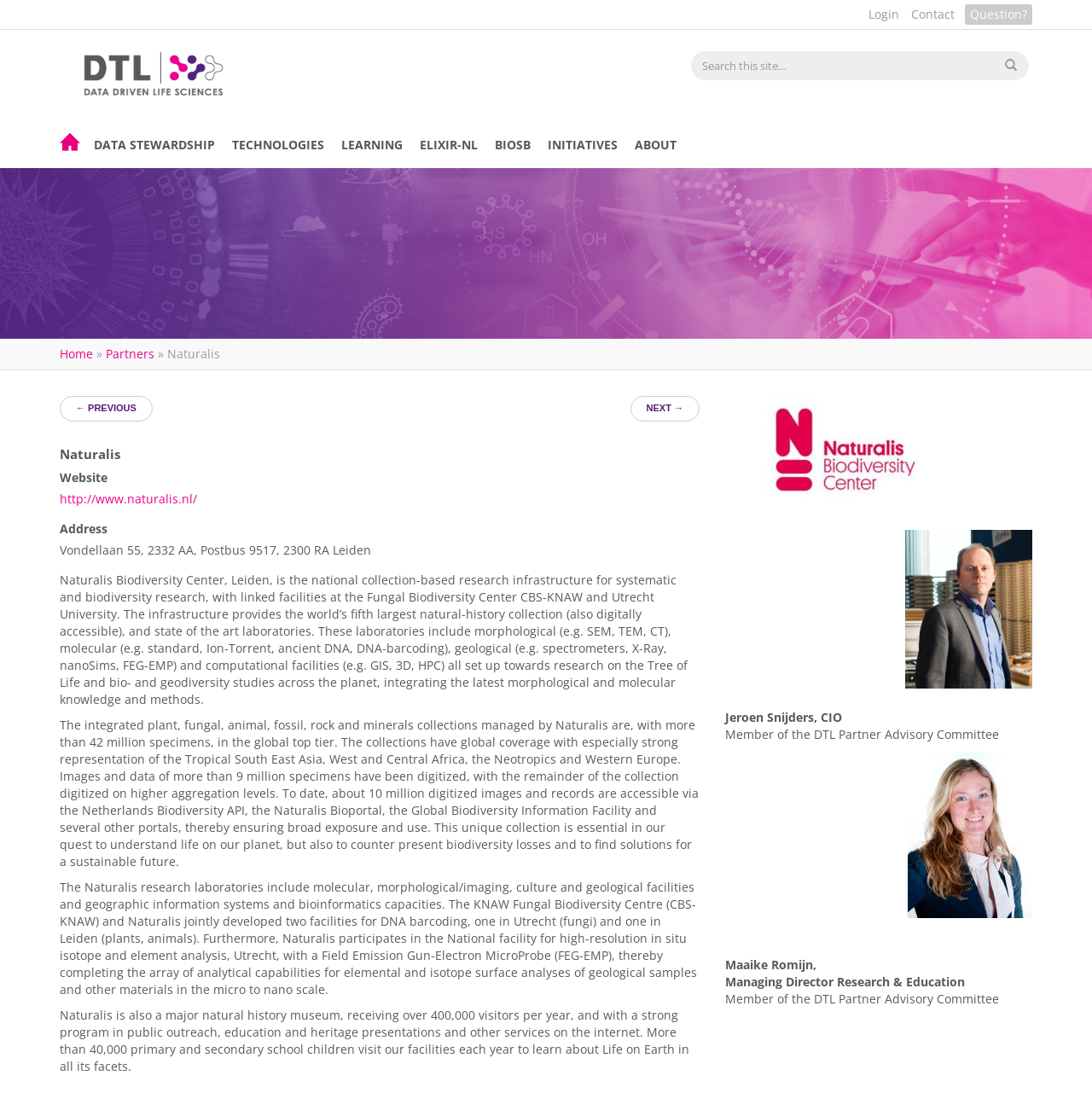Please determine the bounding box coordinates for the element that should be clicked to follow these instructions: "Login".

[0.794, 0.004, 0.825, 0.023]